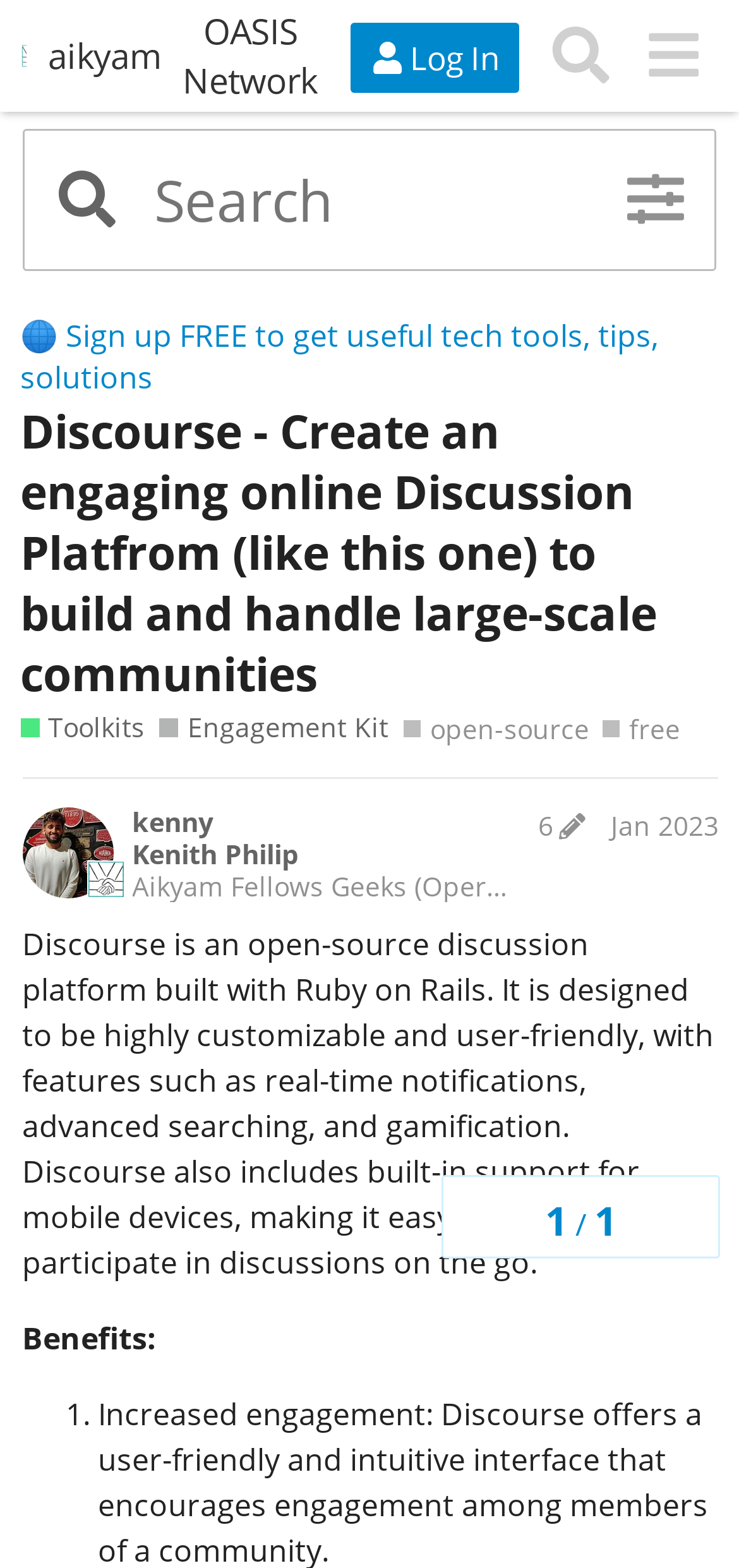Give a one-word or short-phrase answer to the following question: 
What is the feature of Discourse that allows users to participate in discussions on the go?

built-in support for mobile devices